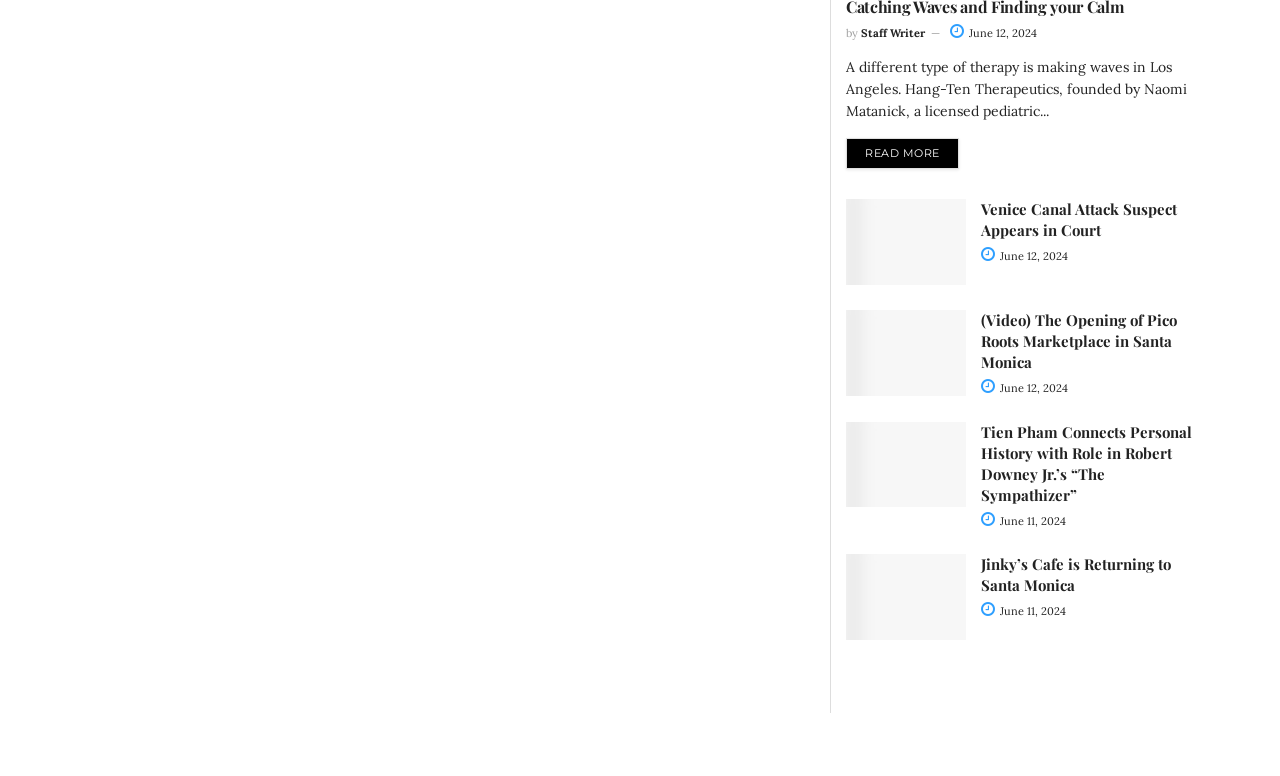What is the role of Tien Pham in the movie 'The Sympathizer'?
Answer the question in as much detail as possible.

I found the article about Tien Pham, but it does not specify the role of Tien Pham in the movie 'The Sympathizer'.